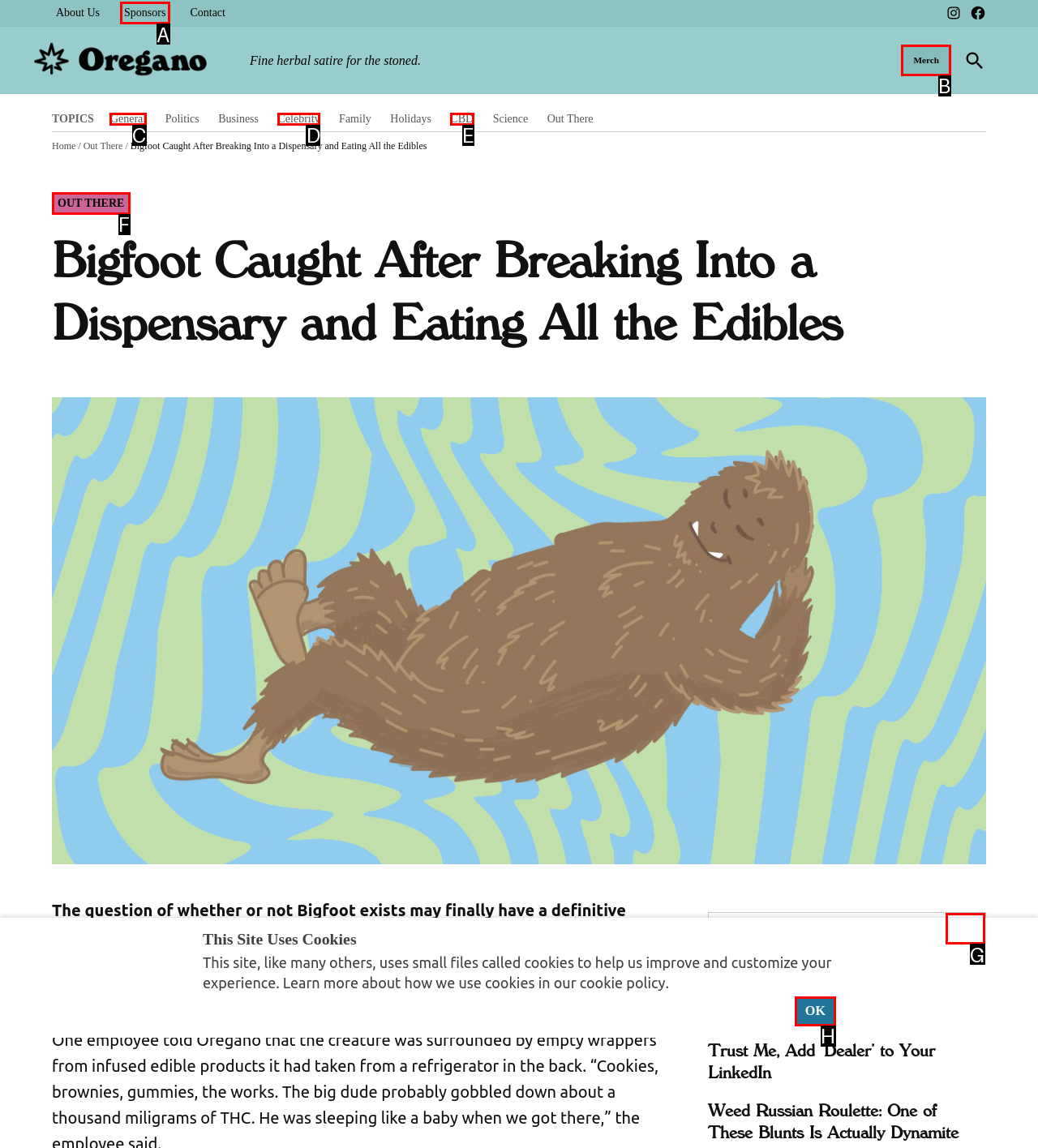Which option should you click on to fulfill this task: Go to the 'Merch' page? Answer with the letter of the correct choice.

B